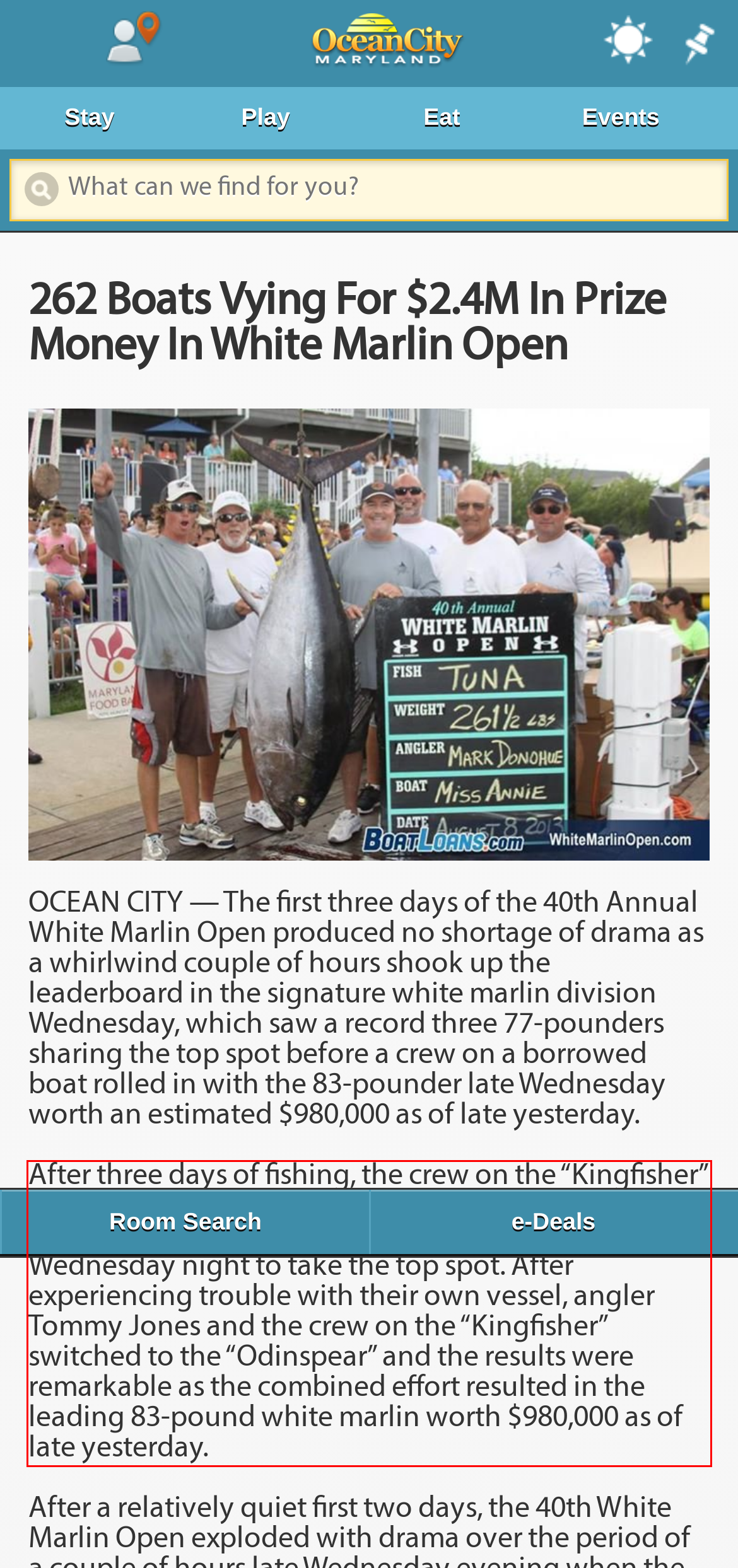You have a screenshot of a webpage with a UI element highlighted by a red bounding box. Use OCR to obtain the text within this highlighted area.

After three days of fishing, the crew on the “Kingfisher” stood atop the leaderboard in the white marlin division with an 83-pounder weighed late on Wednesday night to take the top spot. After experiencing trouble with their own vessel, angler Tommy Jones and the crew on the “Kingfisher” switched to the “Odinspear” and the results were remarkable as the combined effort resulted in the leading 83-pound white marlin worth $980,000 as of late yesterday.